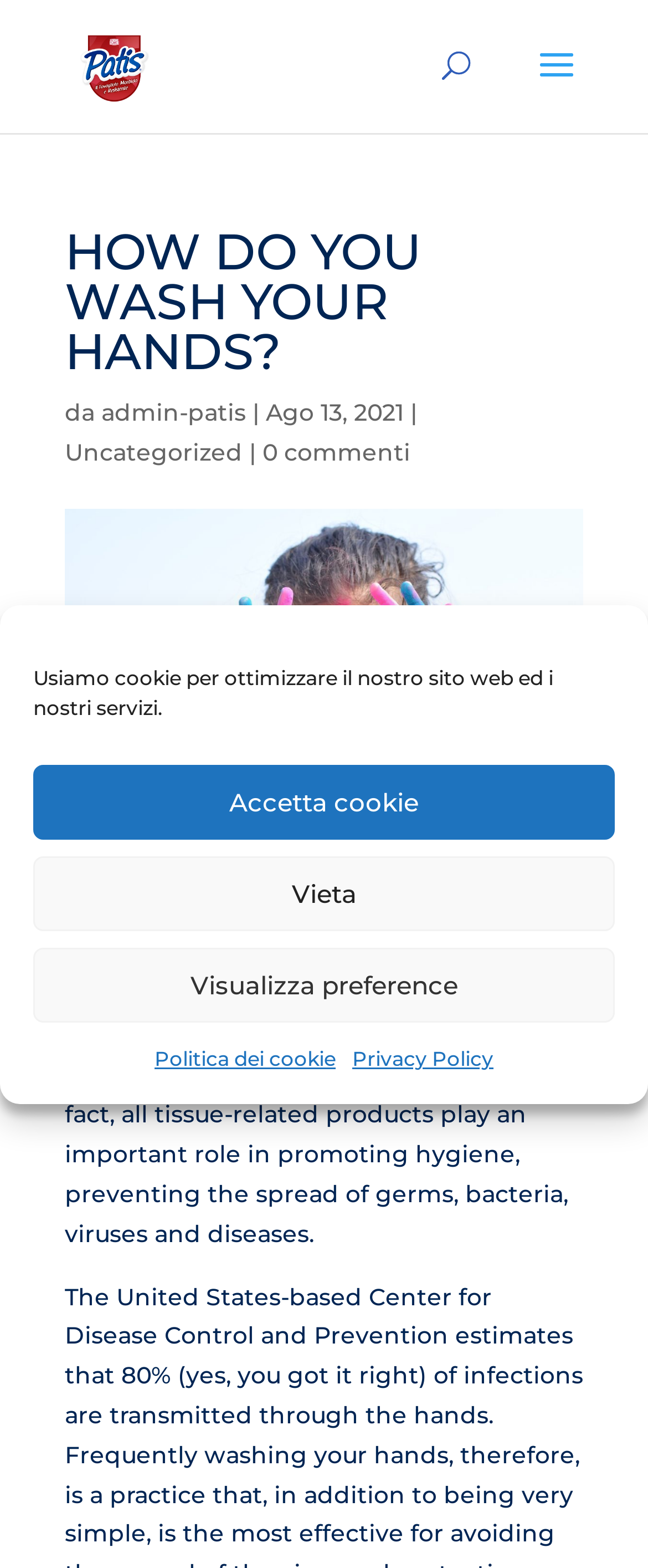How many comments does the article have?
Make sure to answer the question with a detailed and comprehensive explanation.

I found the number of comments of the article by looking at the link '0 commenti' which is located below the article title and above the article content.